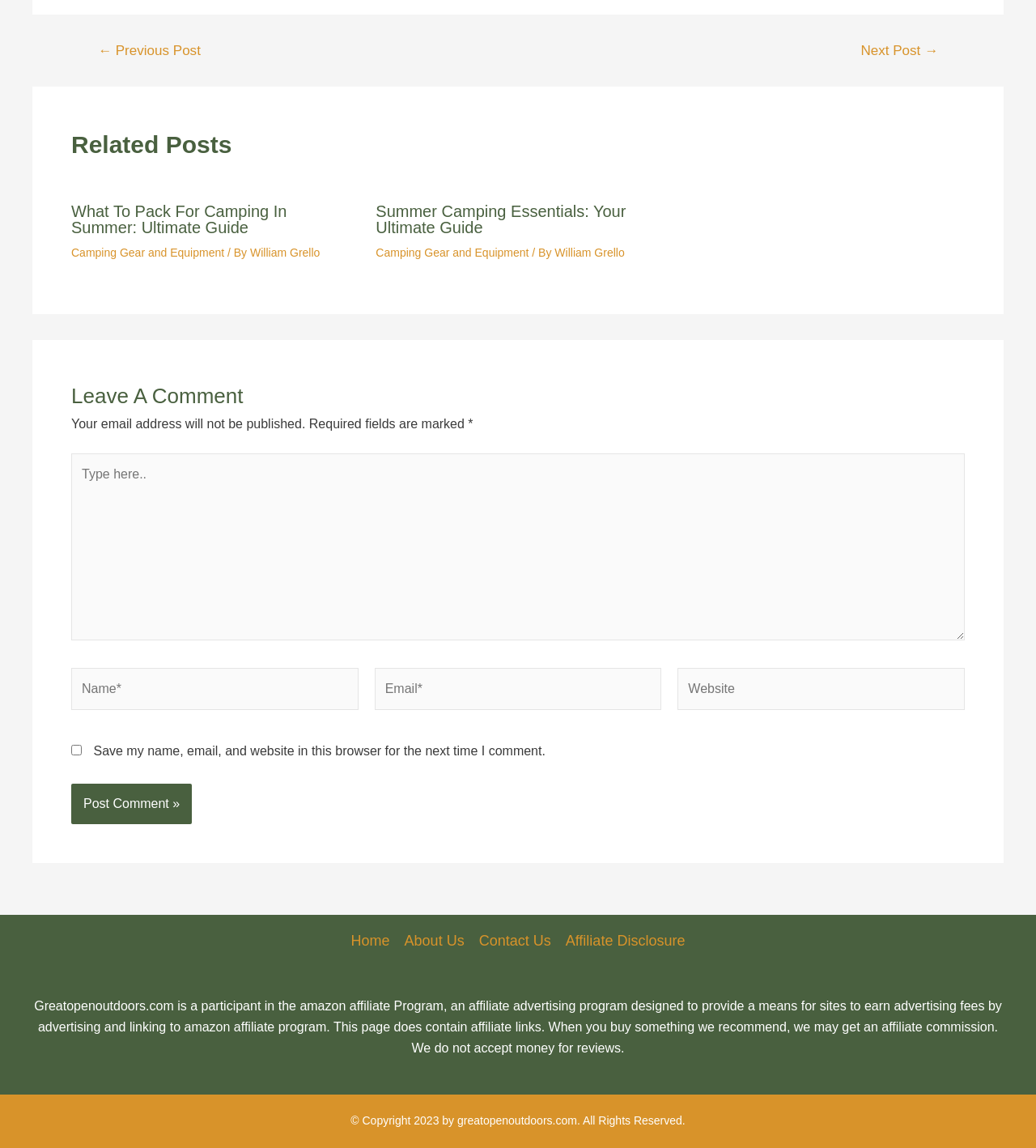What is the purpose of the checkbox at the bottom of the comment form?
Analyze the image and provide a thorough answer to the question.

I examined the checkbox element at the bottom of the comment form and found that its label is 'Save my name, email, and website in this browser for the next time I comment.' This suggests that the purpose of the checkbox is to save the commenter's information for future comments.